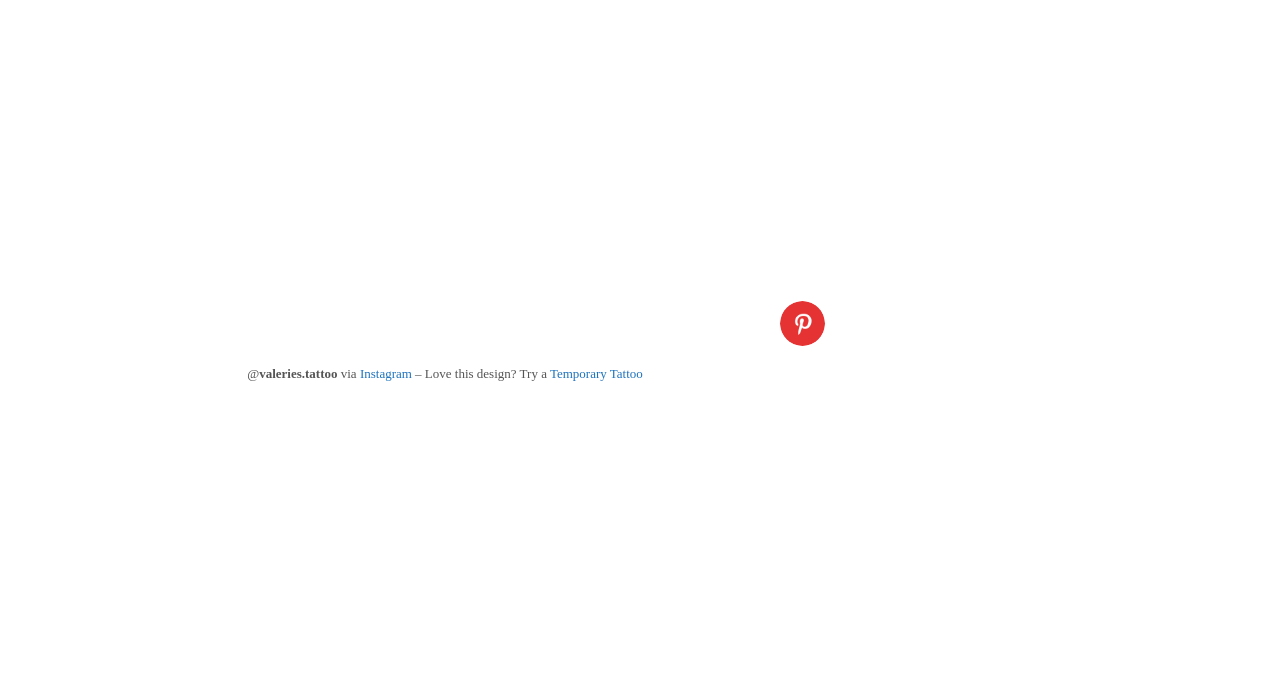What is the platform mentioned?
Using the image provided, answer with just one word or phrase.

Instagram